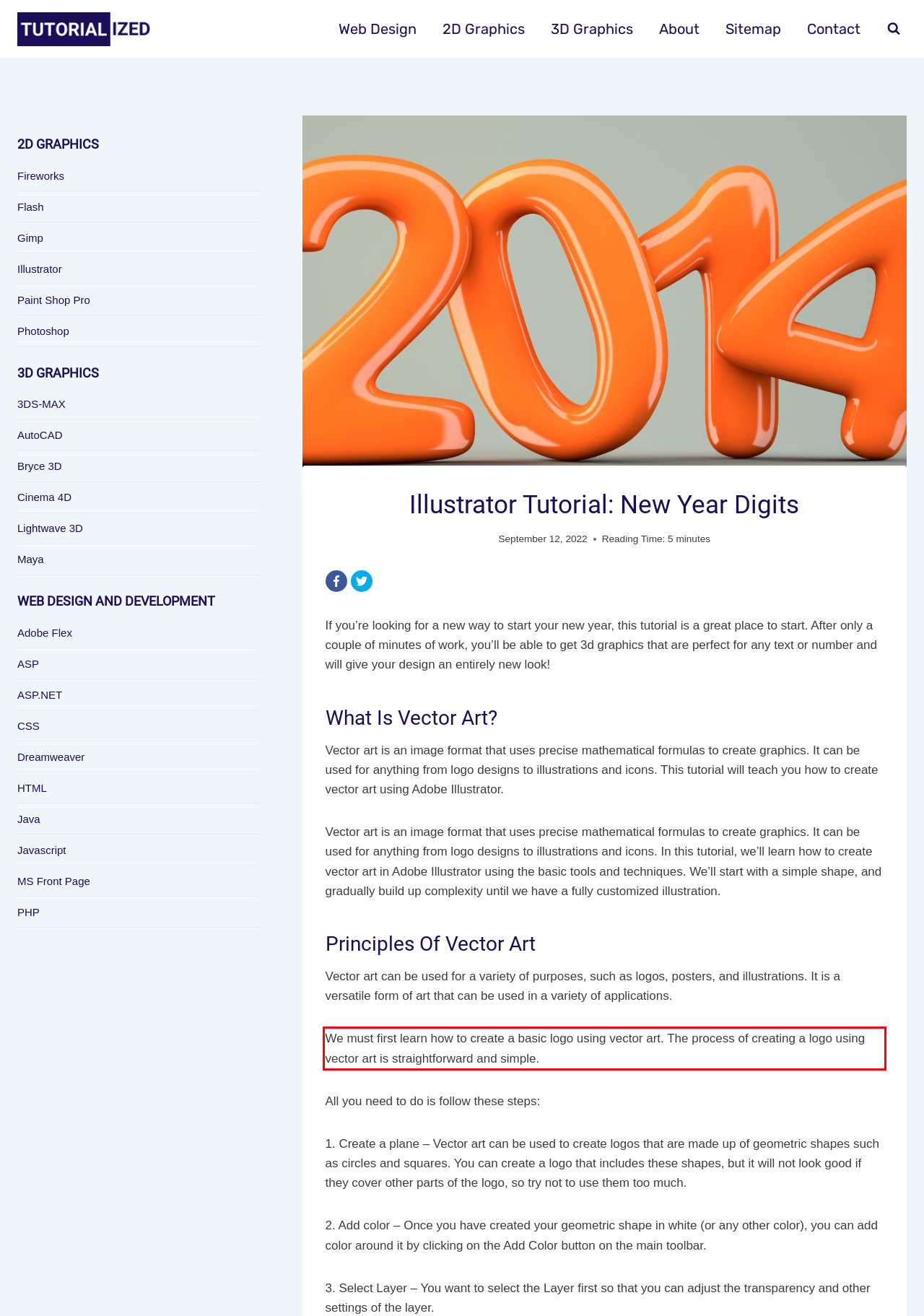Please look at the webpage screenshot and extract the text enclosed by the red bounding box.

We must first learn how to create a basic logo using vector art. The process of creating a logo using vector art is straightforward and simple.